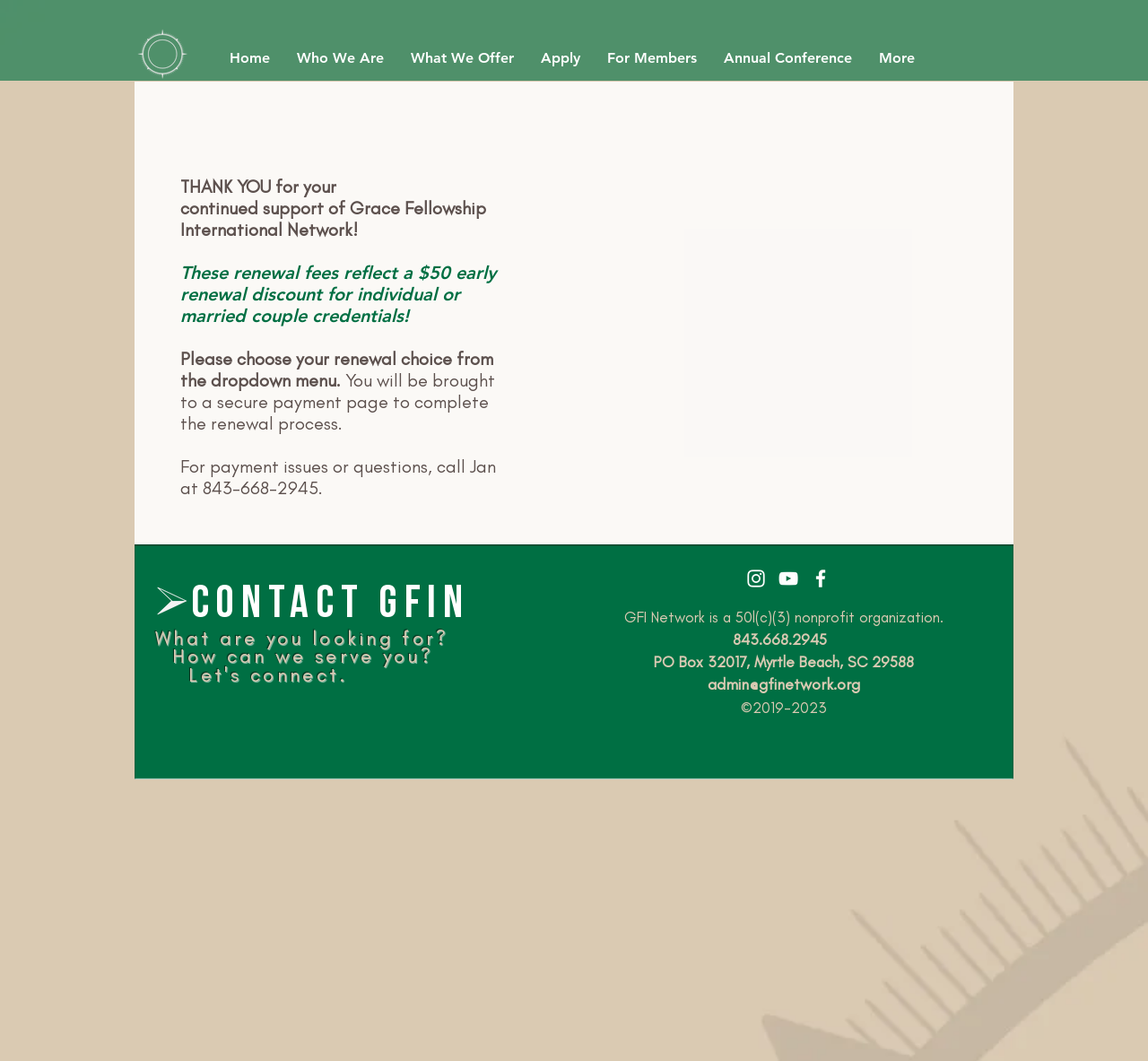Please identify the bounding box coordinates of the element that needs to be clicked to execute the following command: "Contact Jan at the given phone number". Provide the bounding box using four float numbers between 0 and 1, formatted as [left, top, right, bottom].

[0.157, 0.429, 0.432, 0.47]